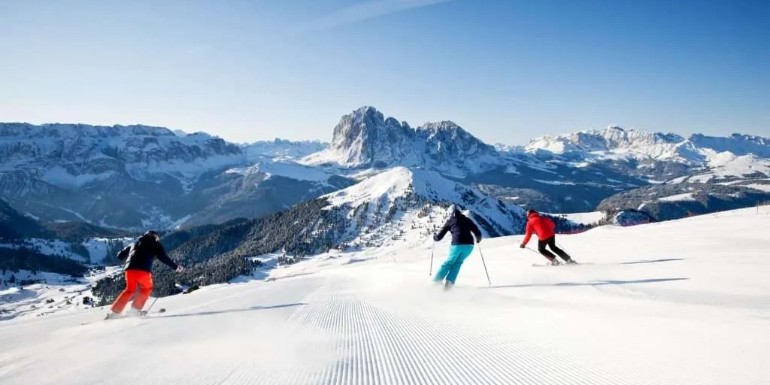Provide a thorough description of the contents of the image.

This captivating image showcases a picturesque winter scene in the mountains, specifically depicting skiers gracefully navigating down a pristine, snow-covered slope. The backdrop features a stunning range of peaks that rise majestically under a clear blue sky, highlighting the allure of a mountain vacation. 

The vibrant attire of the skiers—bright red, blue, and orange—adds a splash of color to the serene environment, emphasizing both action and leisure. This scene perfectly embodies the spirit of adventure and the serene beauty that Europe’s exquisite mountain resorts offer during the winter season. 

As part of a broader exploration of New Year’s Eve activities in the mountains, this image invites viewers to imagine the thrill of winter sports and the enchanting atmosphere that makes such destinations ideal for unforgettable celebrations. Whether skiing, snowboarding, or simply soaking in the breathtaking views, the Italian Alps provide a mesmerizing backdrop for holiday escapades.